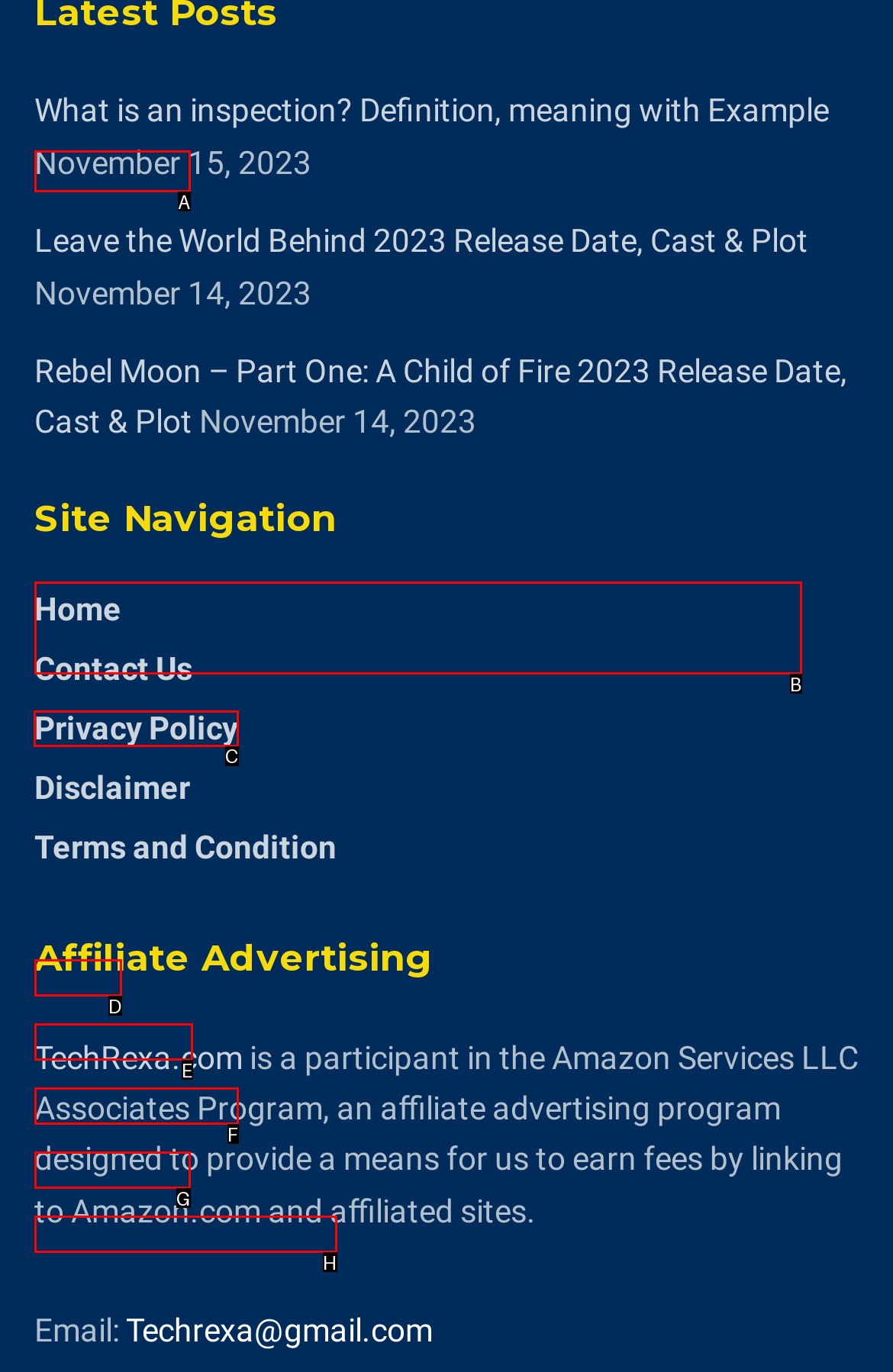Select the HTML element that should be clicked to accomplish the task: Check the privacy policy Reply with the corresponding letter of the option.

C